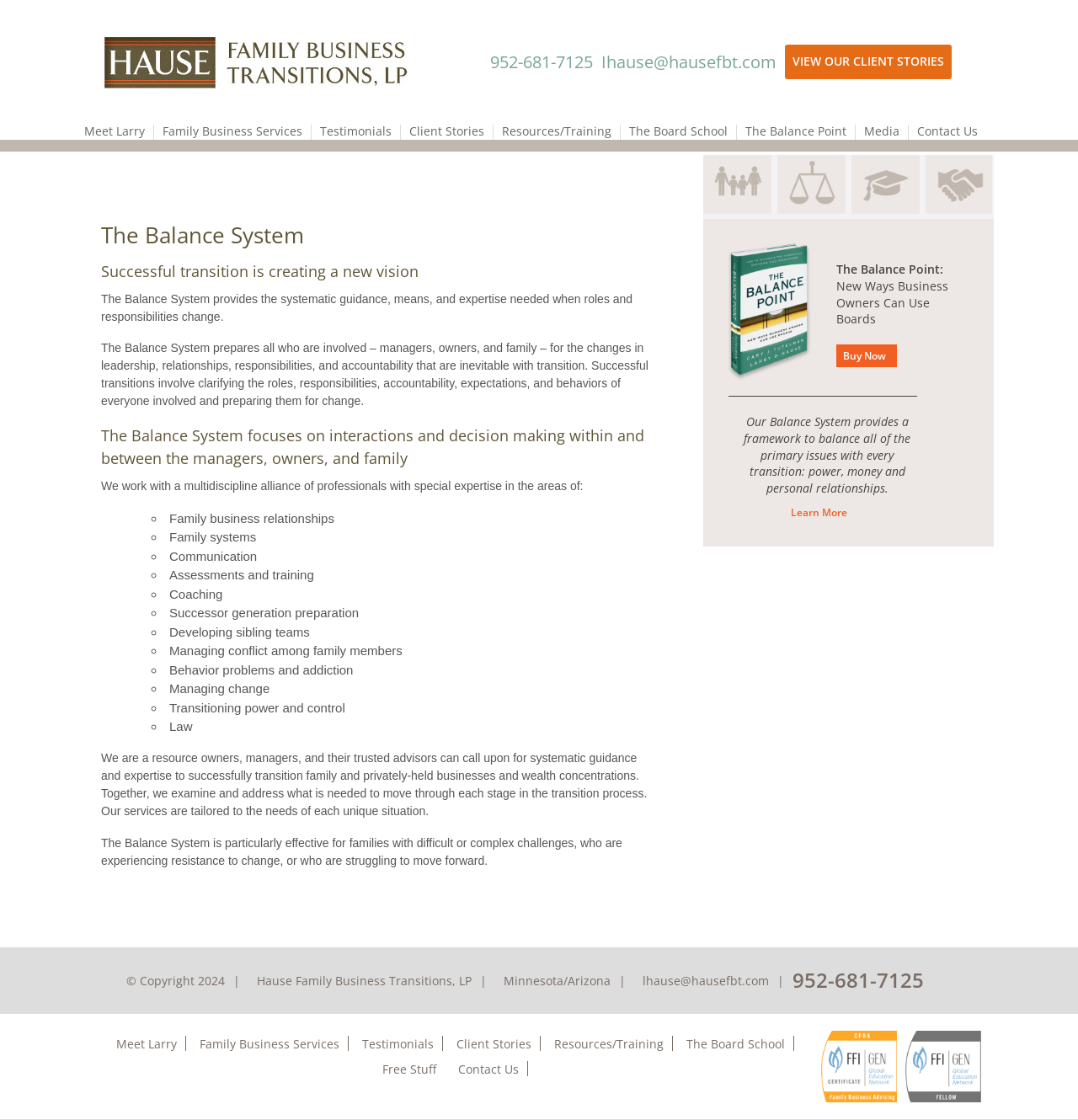Please identify the bounding box coordinates of the clickable element to fulfill the following instruction: "Send an email to 'Ihause@hausefbt.com'". The coordinates should be four float numbers between 0 and 1, i.e., [left, top, right, bottom].

[0.558, 0.045, 0.72, 0.065]